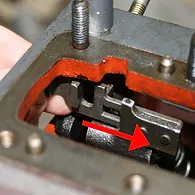Give a thorough explanation of the elements present in the image.

This image depicts a close-up view of a fuel injection pump's internal mechanism, specifically highlighting the governor lever assembly. The image captures the arrangement of various components within the pump housing. A finger is positioned to interact with the moving parts, indicating the assembly process. The arrow marked in the image likely points to the direction of movement or adjustment needed when aligning the governor lever with the pump rack. This visual serves as a reference for technicians during maintenance or repair activities, emphasizing the importance of proper alignment for efficient pump operation.